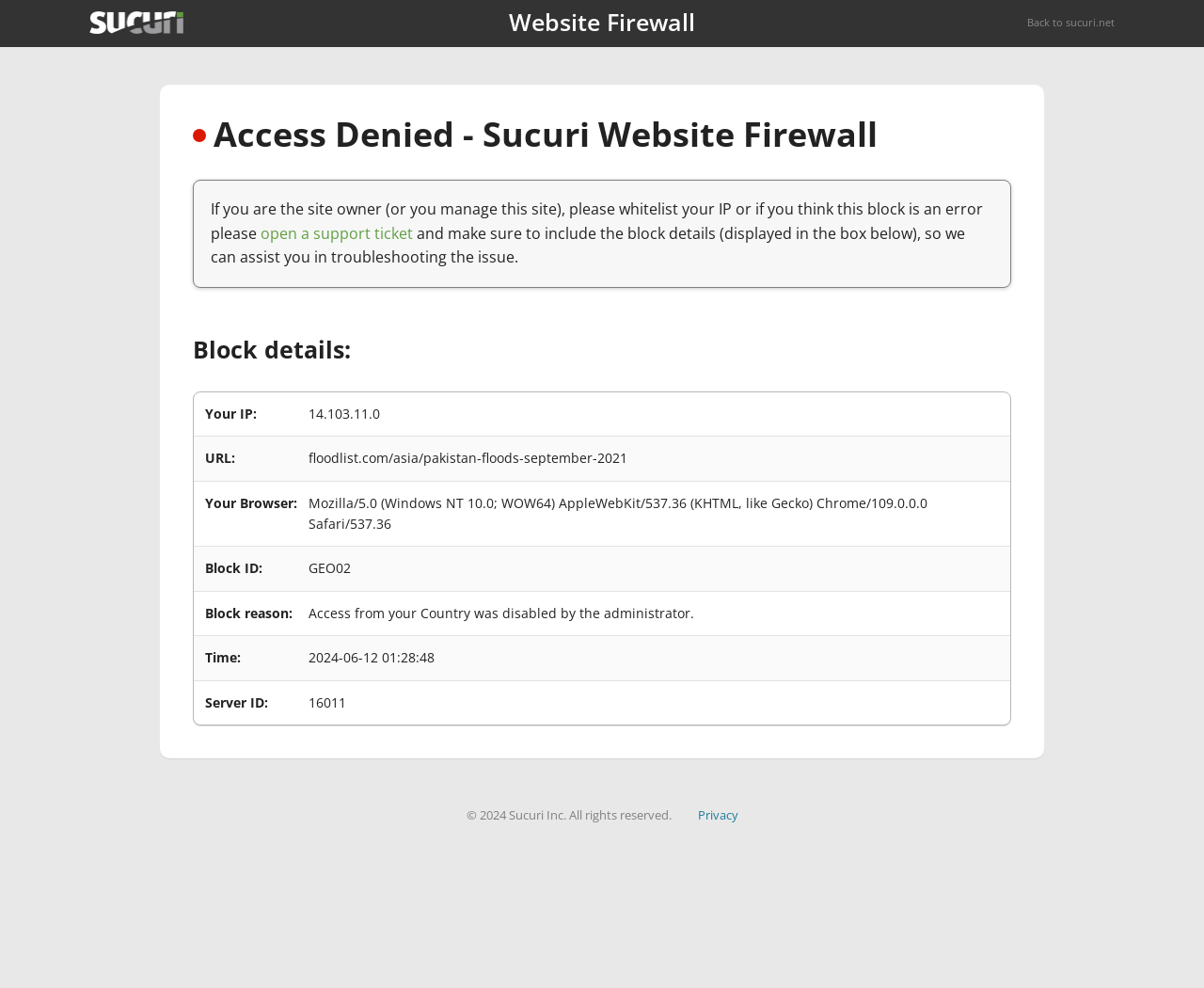What is the IP address blocked by the firewall?
Look at the image and construct a detailed response to the question.

The IP address blocked by the firewall can be found in the block details section, where it is listed as 'Your IP:' with the value '14.103.11.0'.